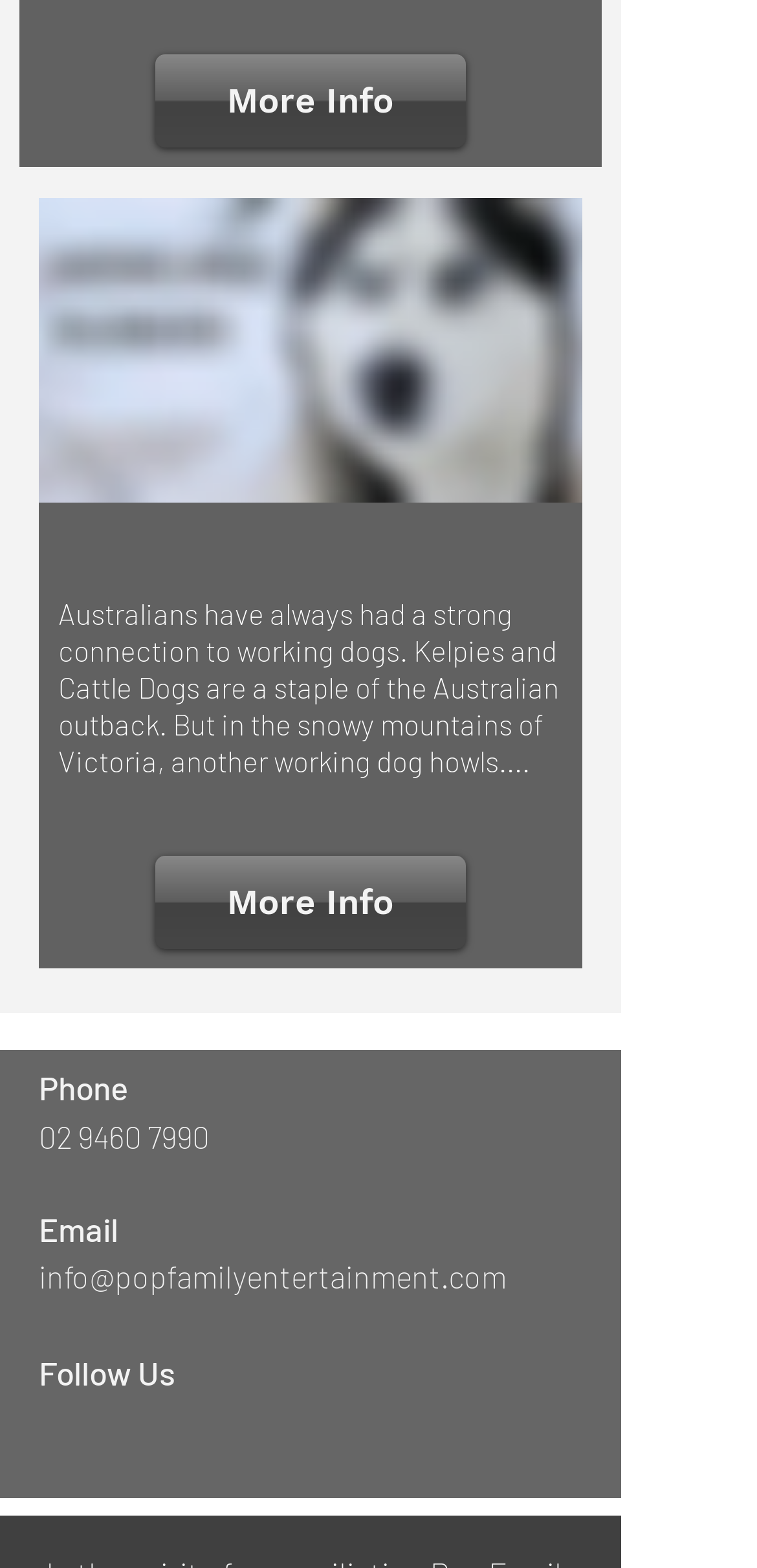How many social media platforms are listed?
Please provide an in-depth and detailed response to the question.

The social media platforms listed are Facebook, Twitter, Instagram, and Vimeo, which are located in the 'Follow Us' section at the bottom of the page.